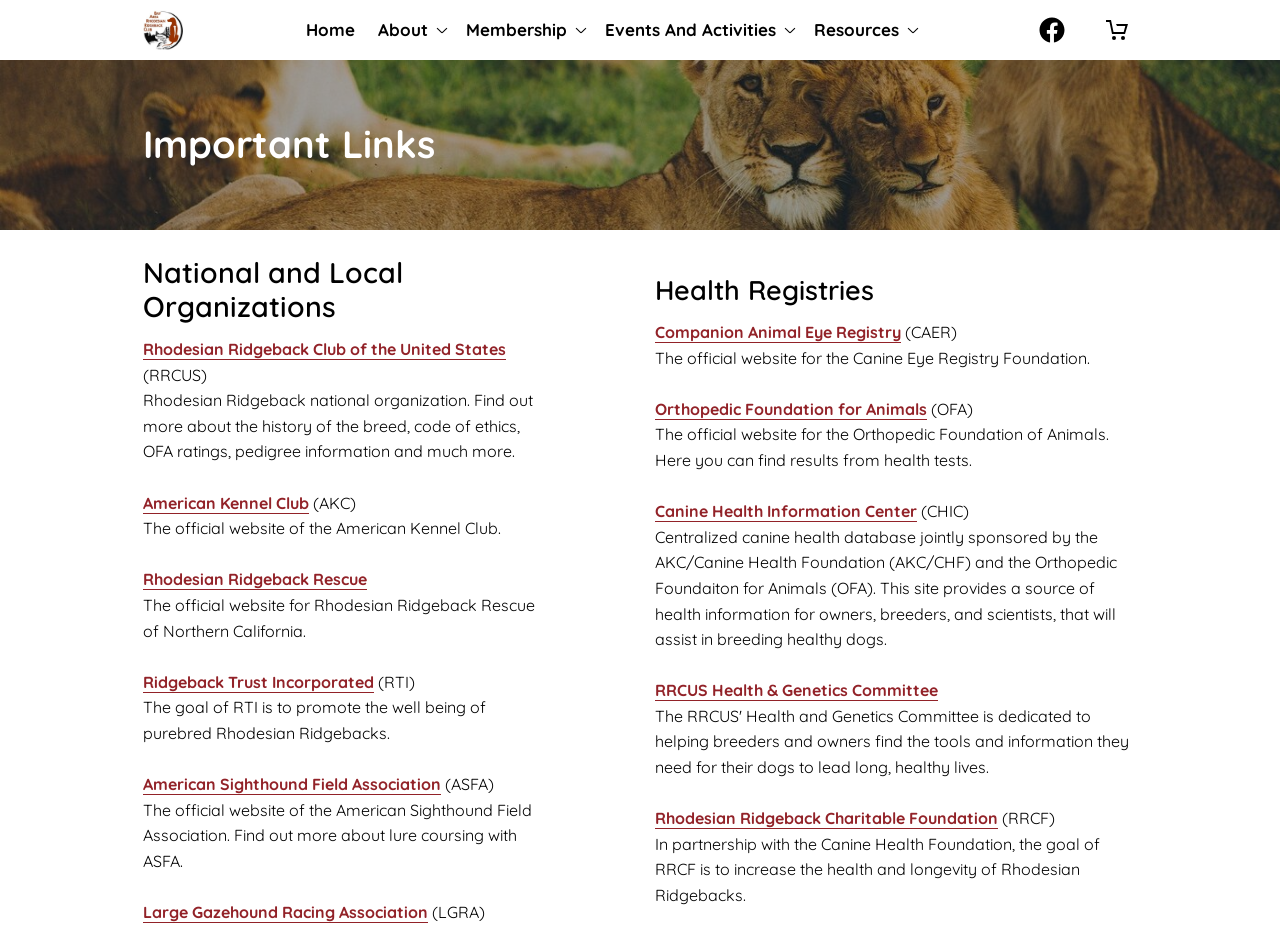Generate a thorough explanation of the webpage's elements.

The webpage is titled "Important Links" and appears to be a collection of links to various organizations and resources related to Rhodesian Ridgebacks, a breed of dog. 

At the top of the page, there are six links to different sections of the website, including "Home", "About", "Membership", "Events And Activities", and "Resources". 

Below these links, there is a heading titled "Important Links" followed by a section titled "National and Local Organizations". This section contains links to several organizations, including the Rhodesian Ridgeback Club of the United States, the American Kennel Club, Rhodesian Ridgeback Rescue, and others. Each link is accompanied by a brief description of the organization.

To the right of the "National and Local Organizations" section, there are two images, but their contents are not specified.

Further down the page, there is a section titled "Health Registries" which contains links to several health-related organizations, including the Companion Animal Eye Registry, the Orthopedic Foundation for Animals, and the Canine Health Information Center. Again, each link is accompanied by a brief description of the organization.

Overall, the webpage appears to be a resource for people interested in Rhodesian Ridgebacks, providing links to various organizations and resources related to the breed.